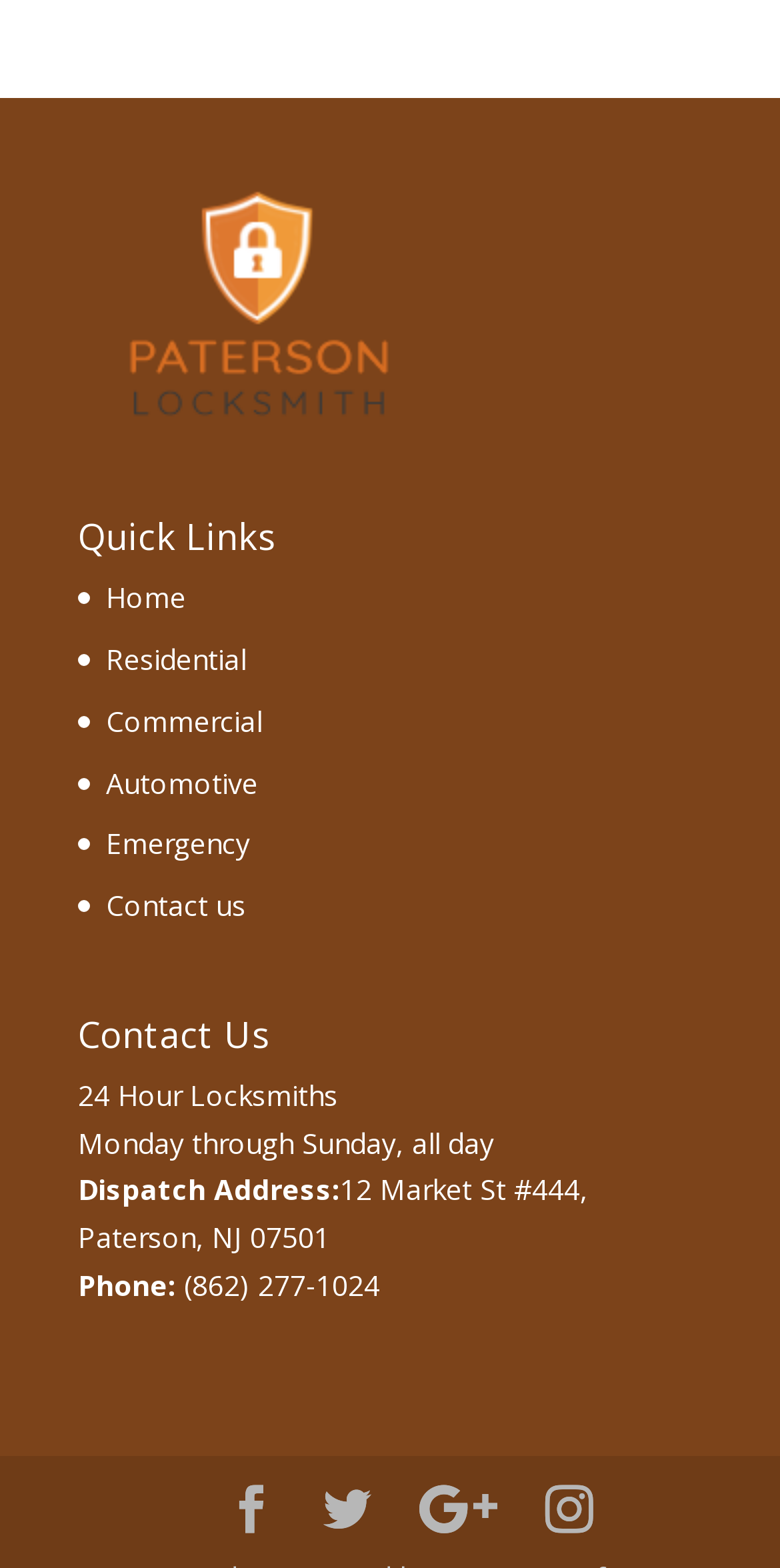Identify the bounding box coordinates for the UI element mentioned here: "Google". Provide the coordinates as four float values between 0 and 1, i.e., [left, top, right, bottom].

[0.537, 0.948, 0.637, 0.98]